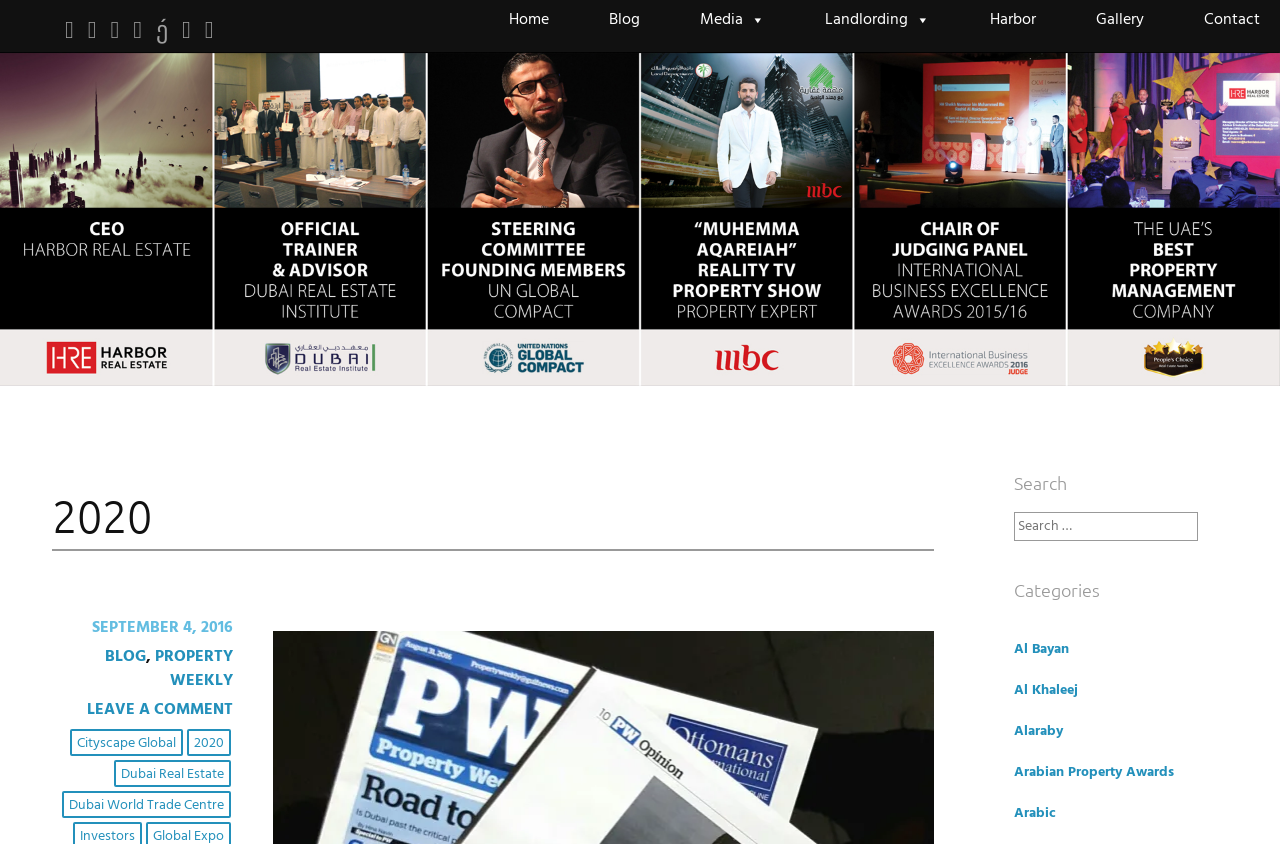What are the social media platforms available?
Please utilize the information in the image to give a detailed response to the question.

I can see a row of social media icons at the top of the webpage, including Facebook, Twitter, Instagram, LinkedIn, YouTube, Snapchat, and TikTok. These icons are likely links to the author's social media profiles.